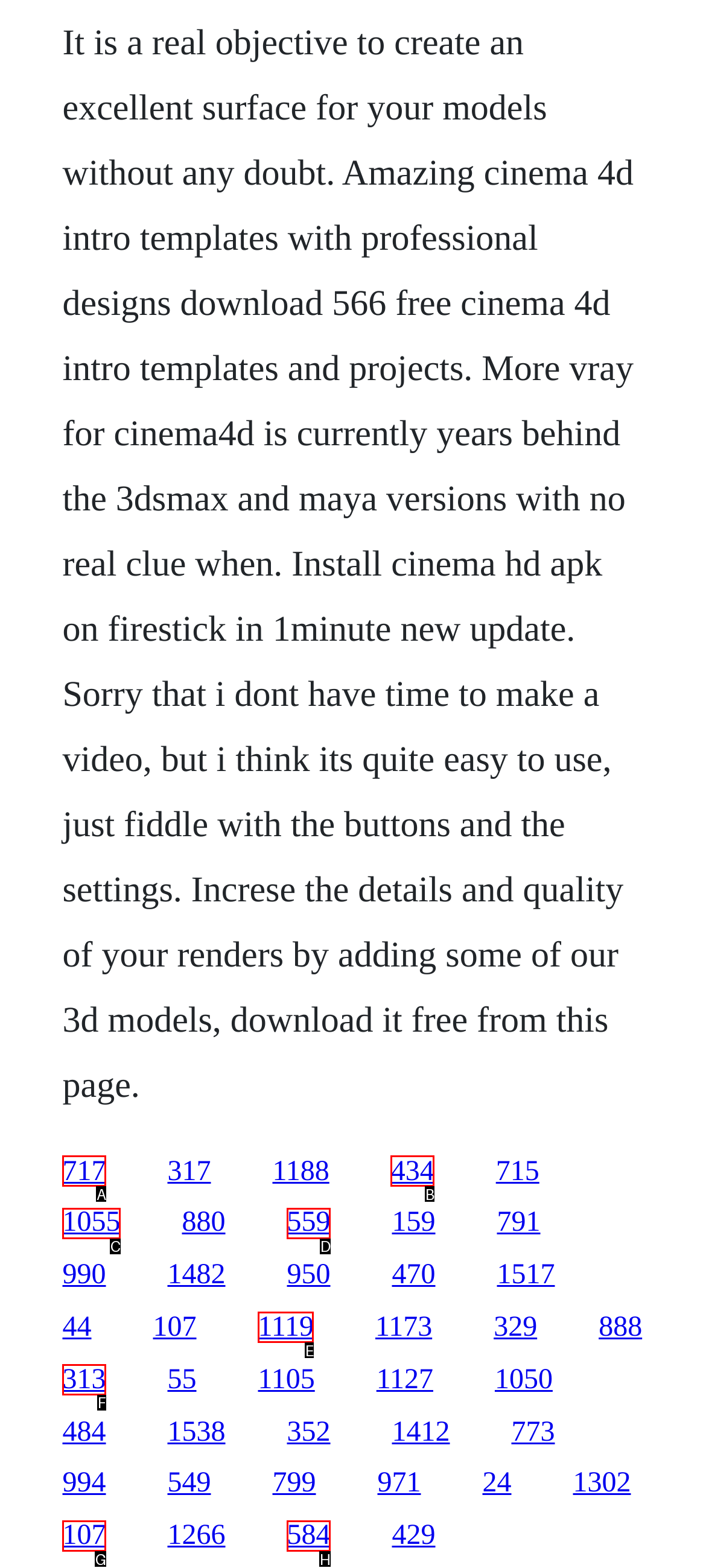Choose the option that aligns with the description: 717
Respond with the letter of the chosen option directly.

A